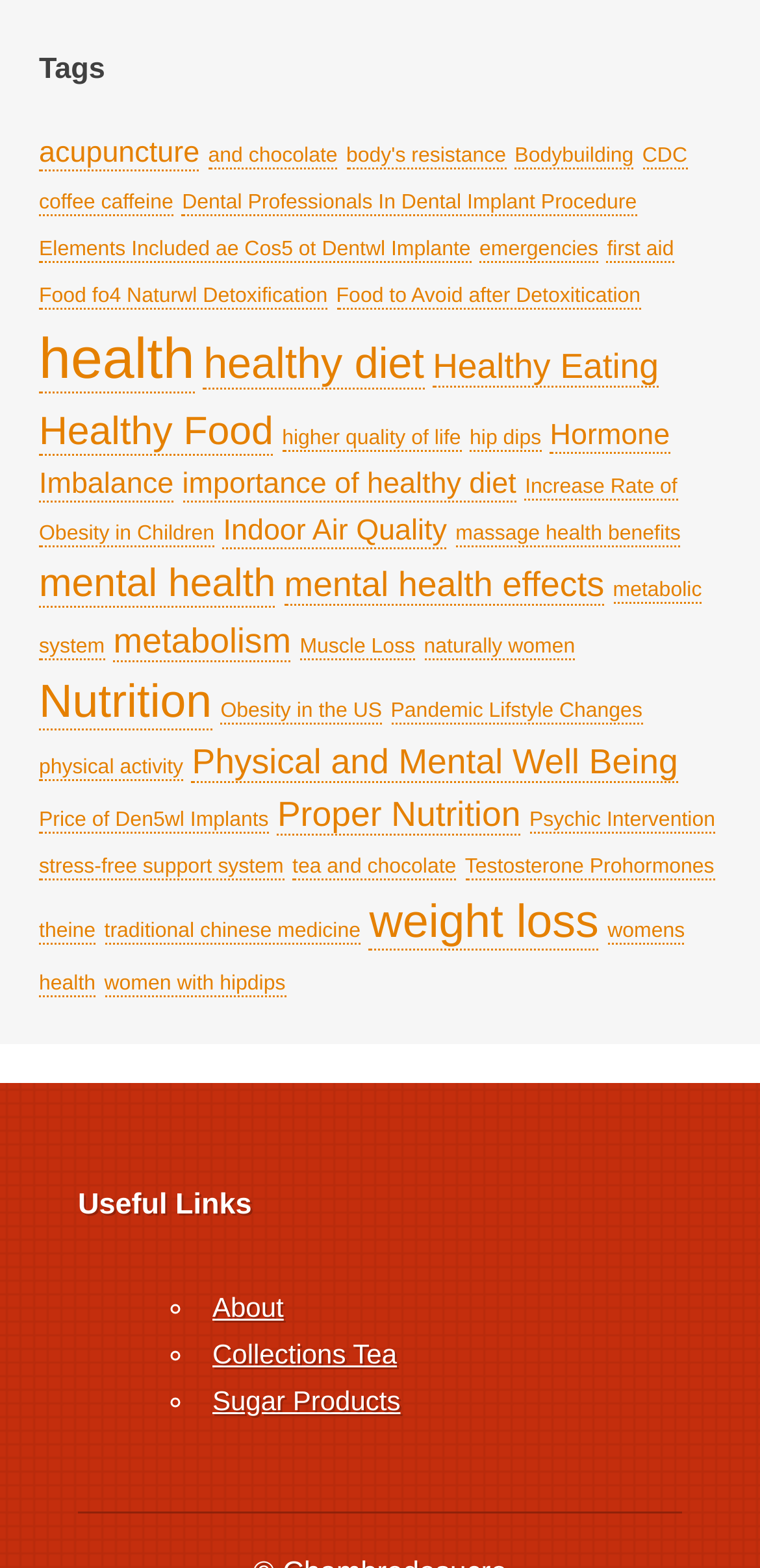Identify the bounding box for the UI element described as: "Nutrition". The coordinates should be four float numbers between 0 and 1, i.e., [left, top, right, bottom].

[0.051, 0.463, 0.279, 0.498]